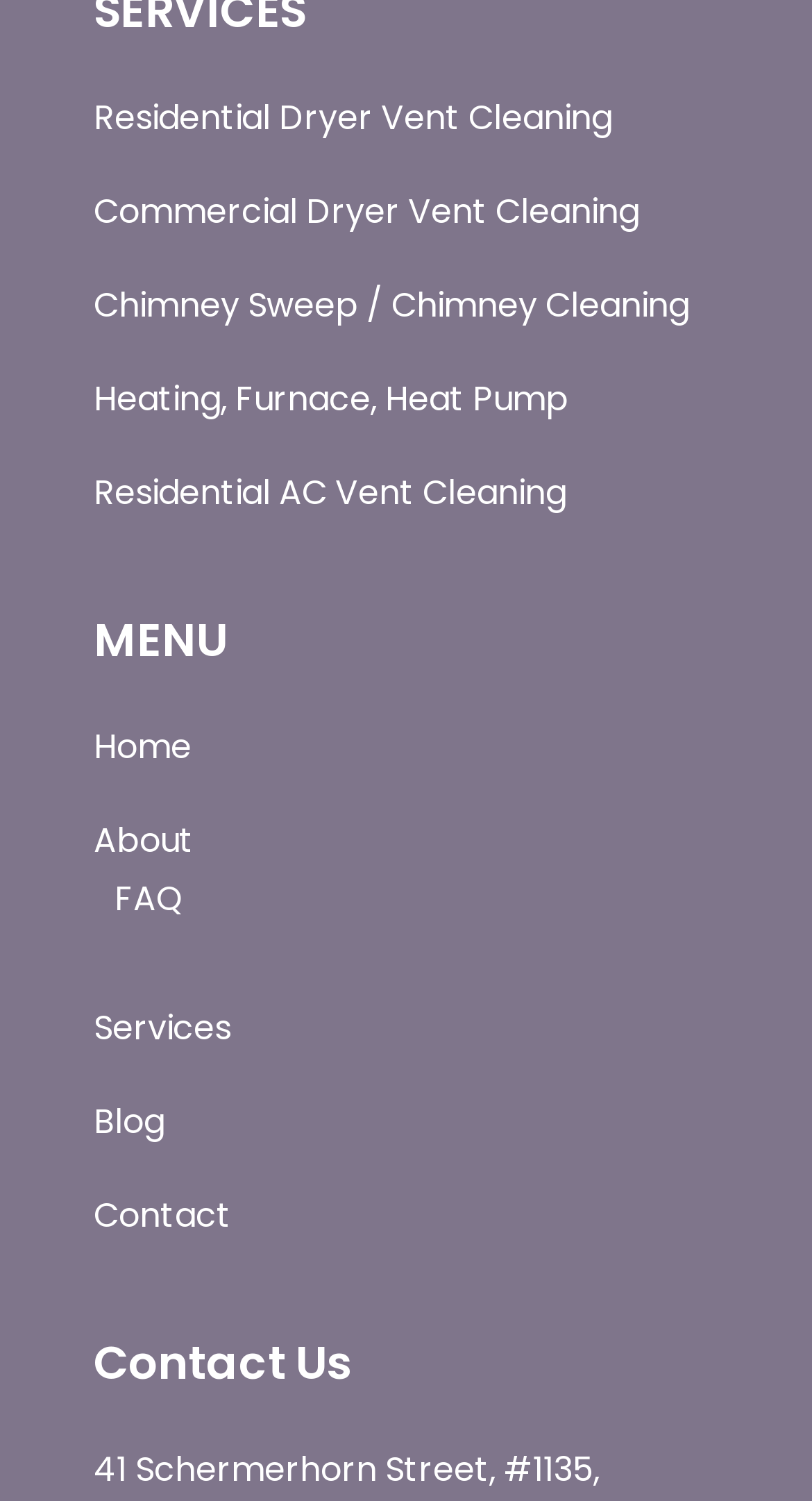Locate the bounding box of the UI element with the following description: "Residential Dryer Vent Cleaning".

[0.115, 0.06, 0.885, 0.099]